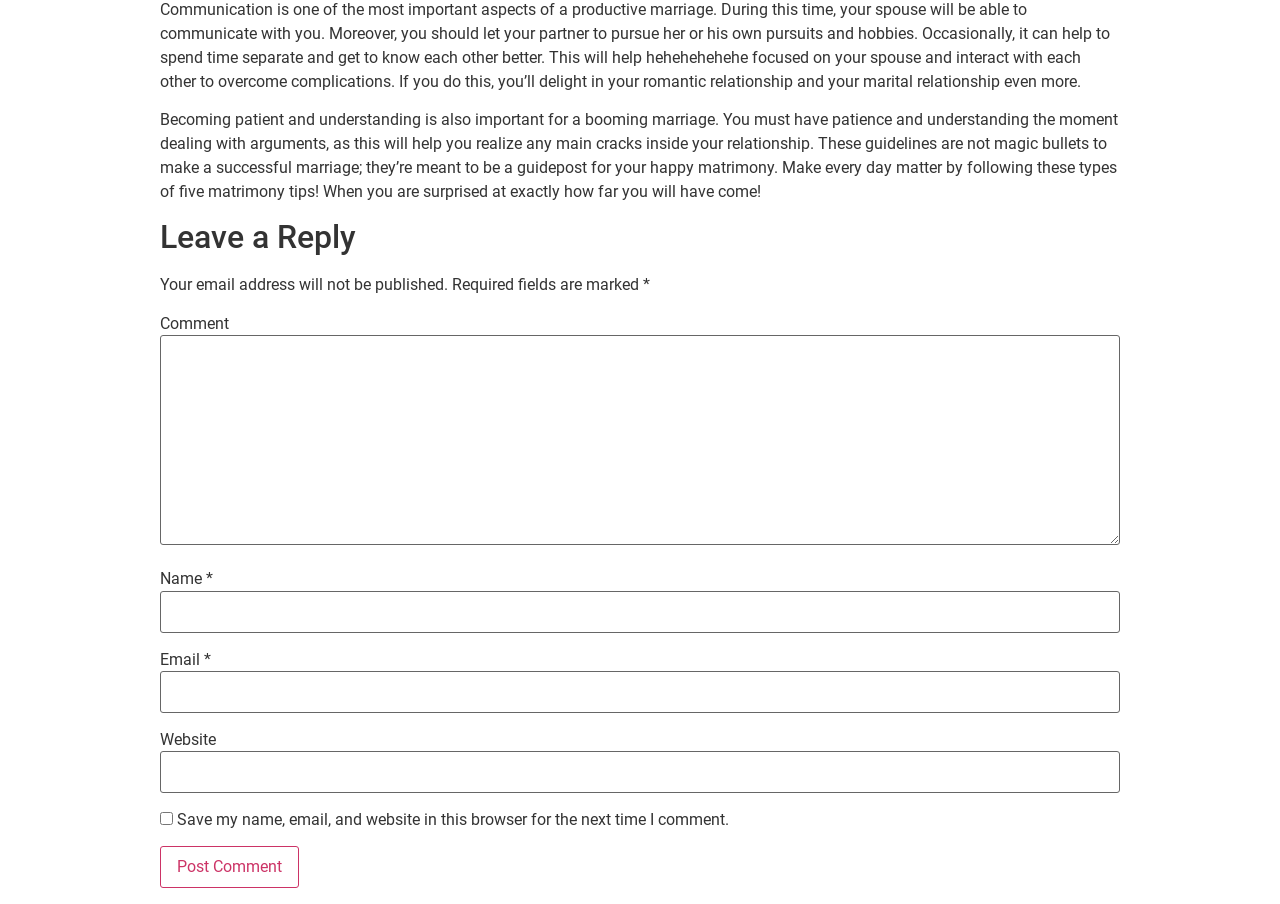Given the element description, predict the bounding box coordinates in the format (top-left x, top-left y, bottom-right x, bottom-right y). Make sure all values are between 0 and 1. Here is the element description: parent_node: Name * name="author"

[0.125, 0.653, 0.875, 0.7]